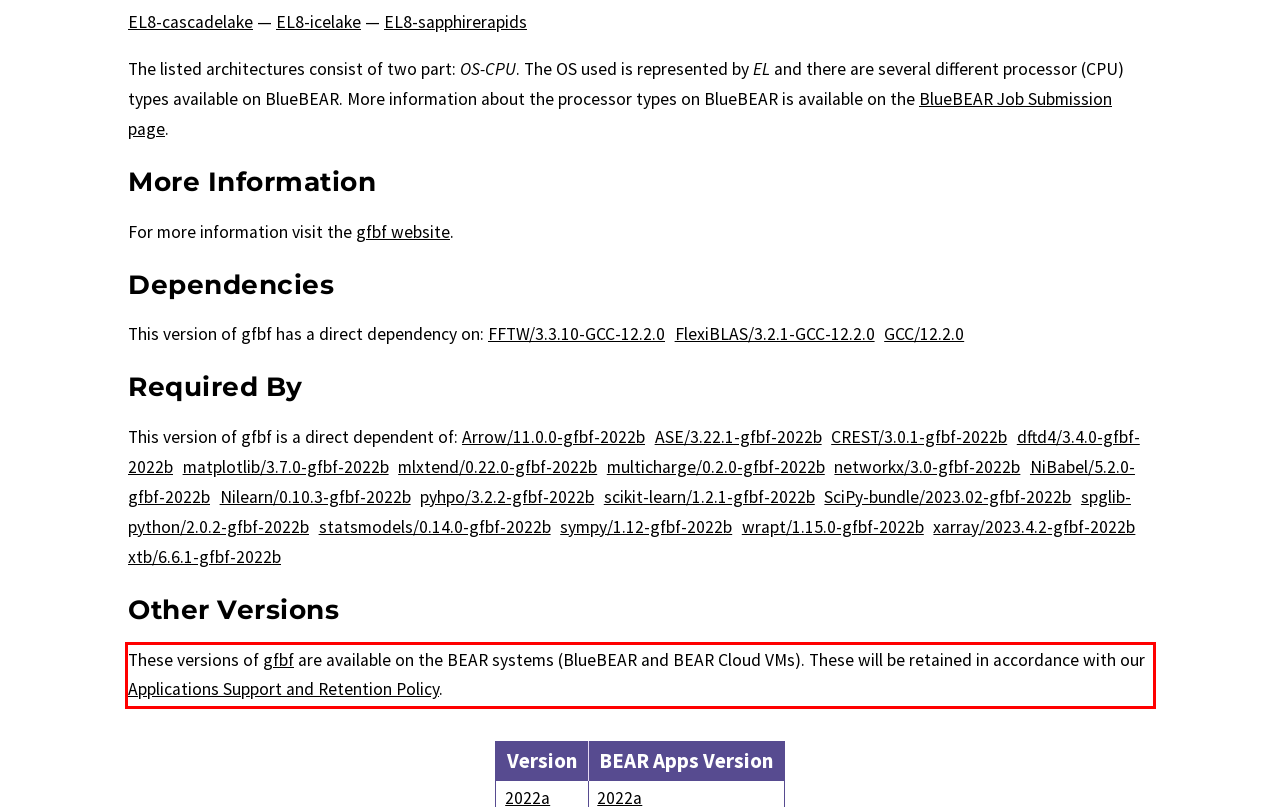Using the provided screenshot, read and generate the text content within the red-bordered area.

These versions of gfbf are available on the BEAR systems (BlueBEAR and BEAR Cloud VMs). These will be retained in accordance with our Applications Support and Retention Policy.